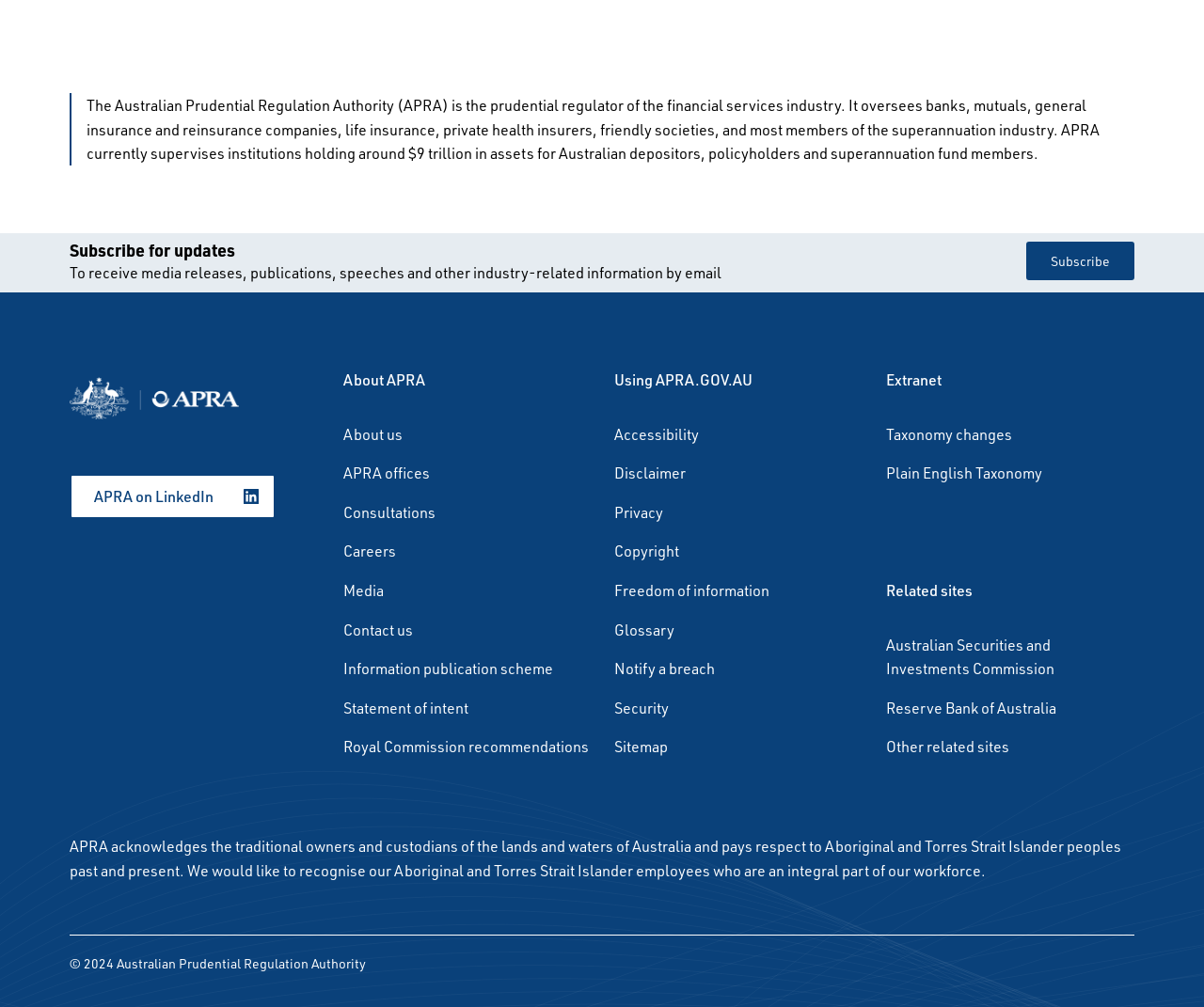Please determine the bounding box coordinates for the element with the description: "Reserve Bank of Australia".

[0.736, 0.691, 0.877, 0.715]